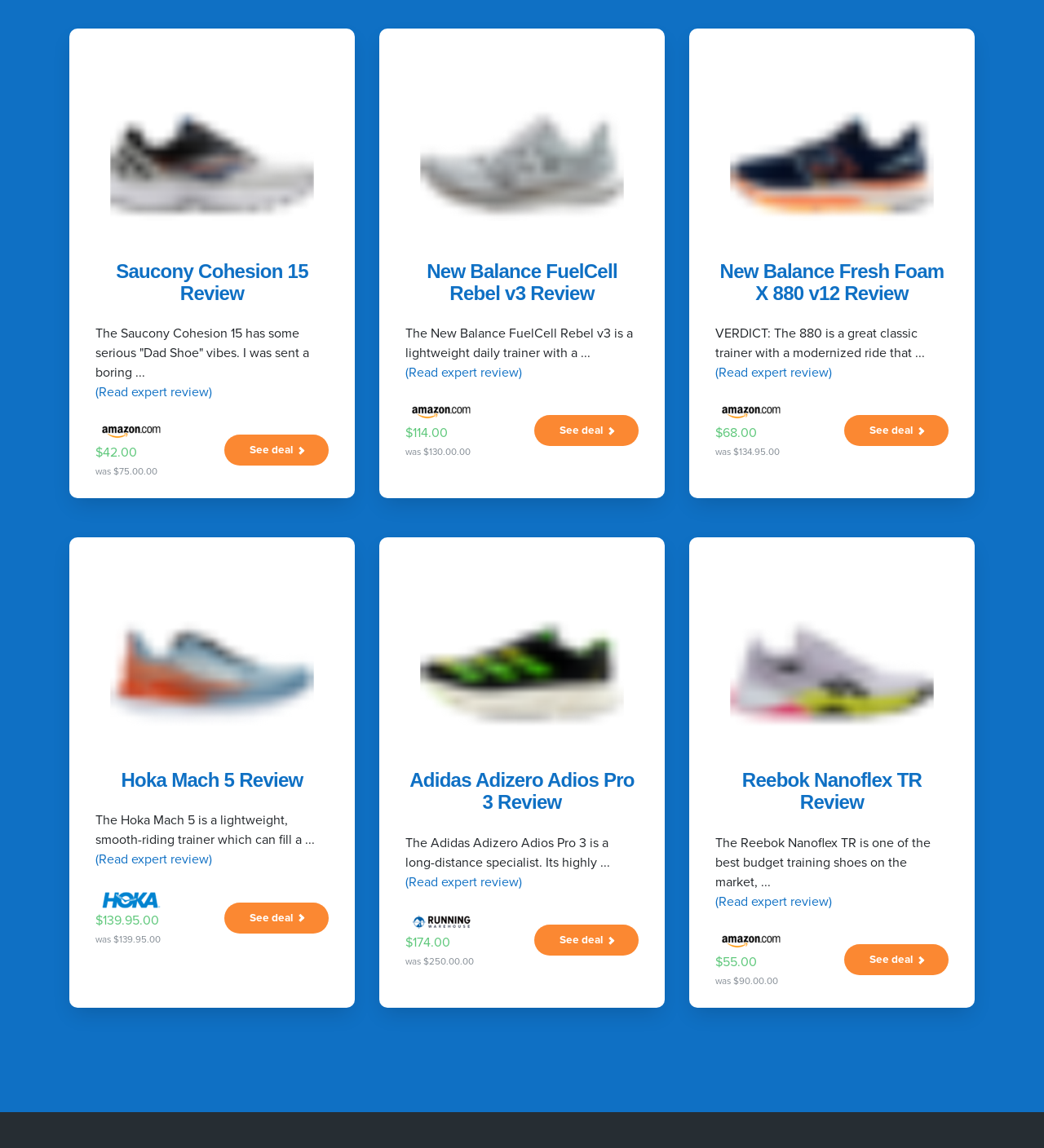Please answer the following question as detailed as possible based on the image: 
How many product reviews are on this webpage?

There are five product review sections on this webpage, each with a heading and a brief description, and they are arranged horizontally across the page.